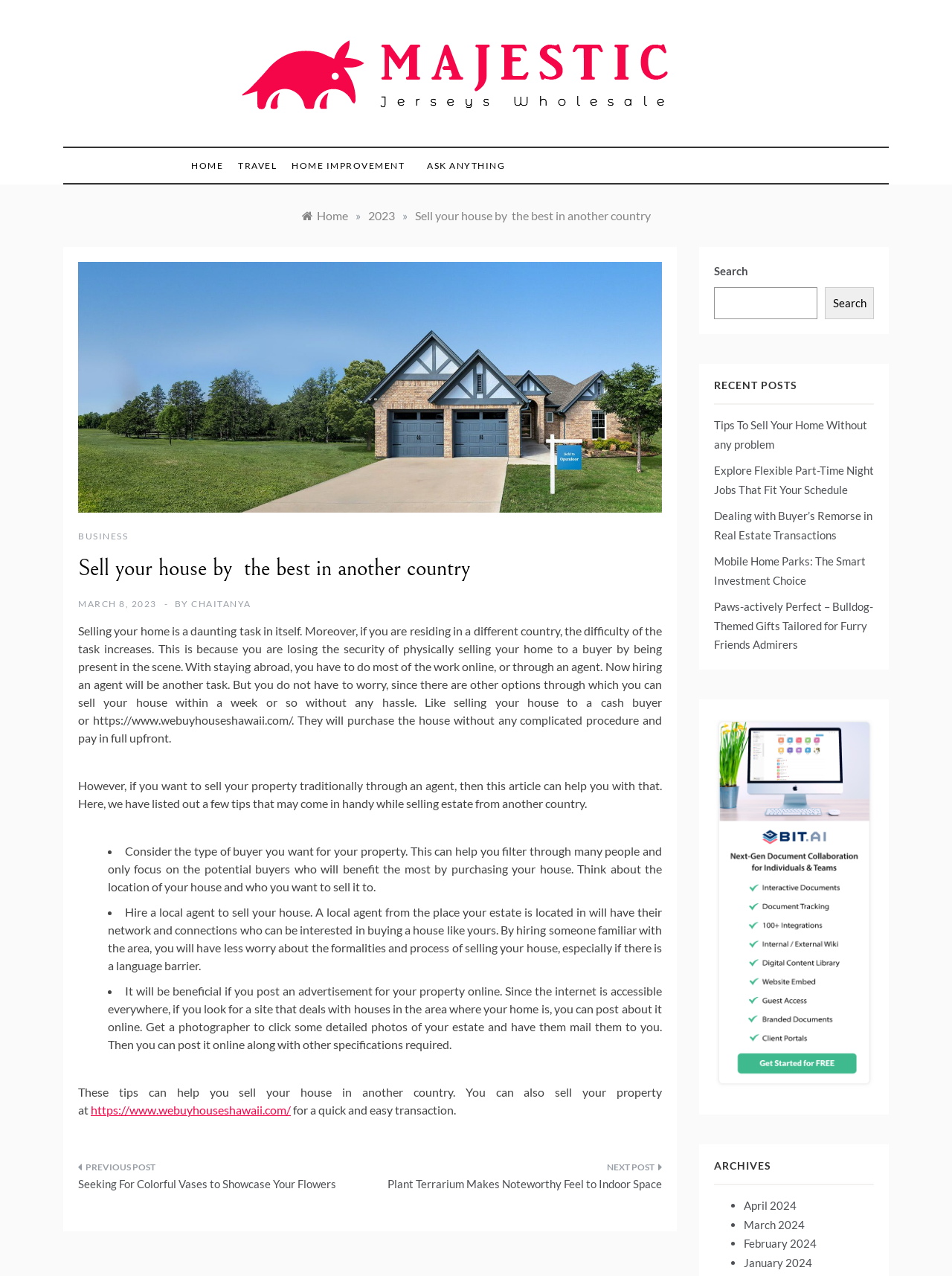Reply to the question with a single word or phrase:
How can posting an advertisement online help?

Reach potential buyers globally